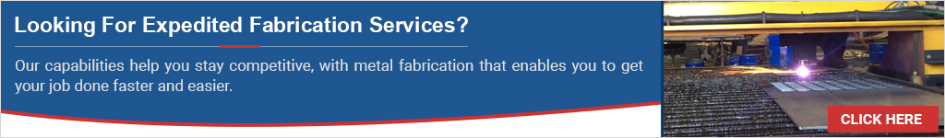Please examine the image and provide a detailed answer to the question: What is the purpose of the red button?

The red button labeled 'CLICK HERE' is a call-to-action that invites viewers to learn more about the expedited fabrication services offered by BACO Enterprises, encouraging them to take action and explore the company's offerings.